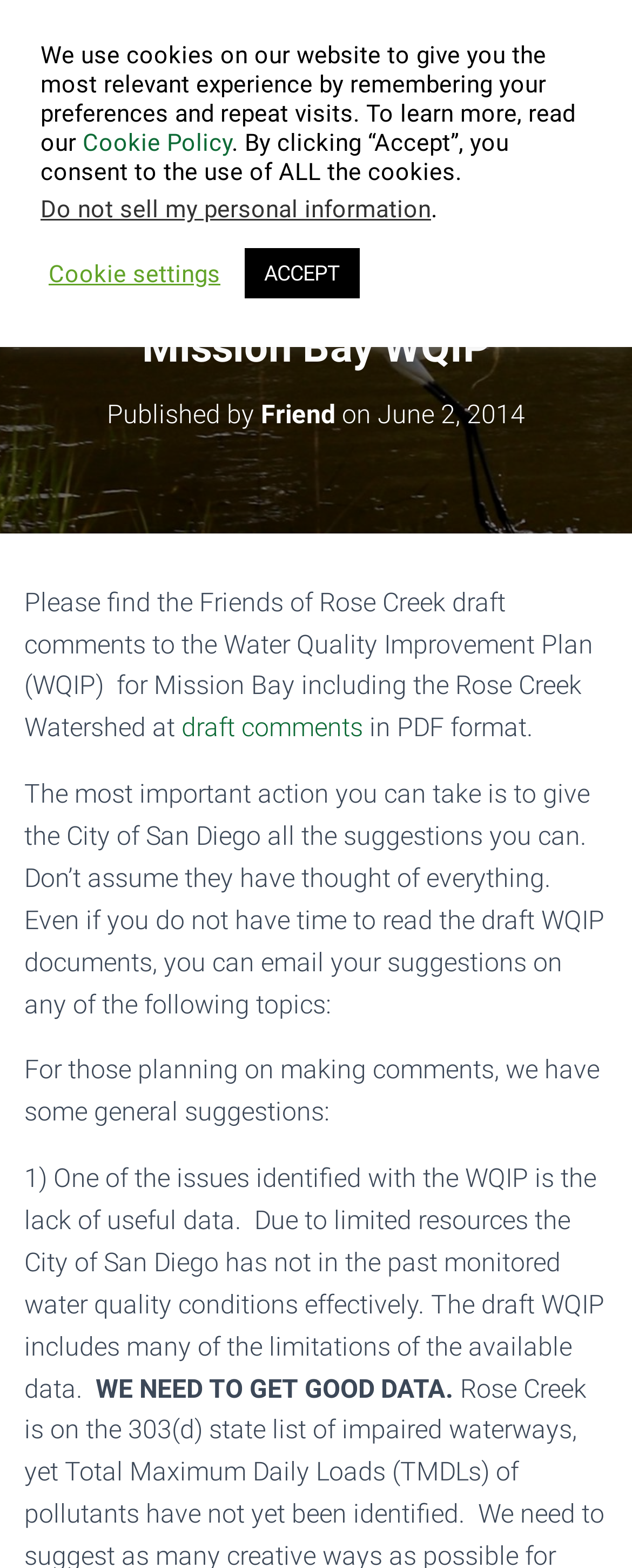Analyze the image and deliver a detailed answer to the question: What is one of the issues identified with the WQIP?

One of the issues identified with the WQIP can be found in the text '1) One of the issues identified with the WQIP is the lack of useful data. Due to limited resources the City of San Diego has not in the past monitored water quality conditions effectively.' which highlights the lack of useful data as one of the issues.